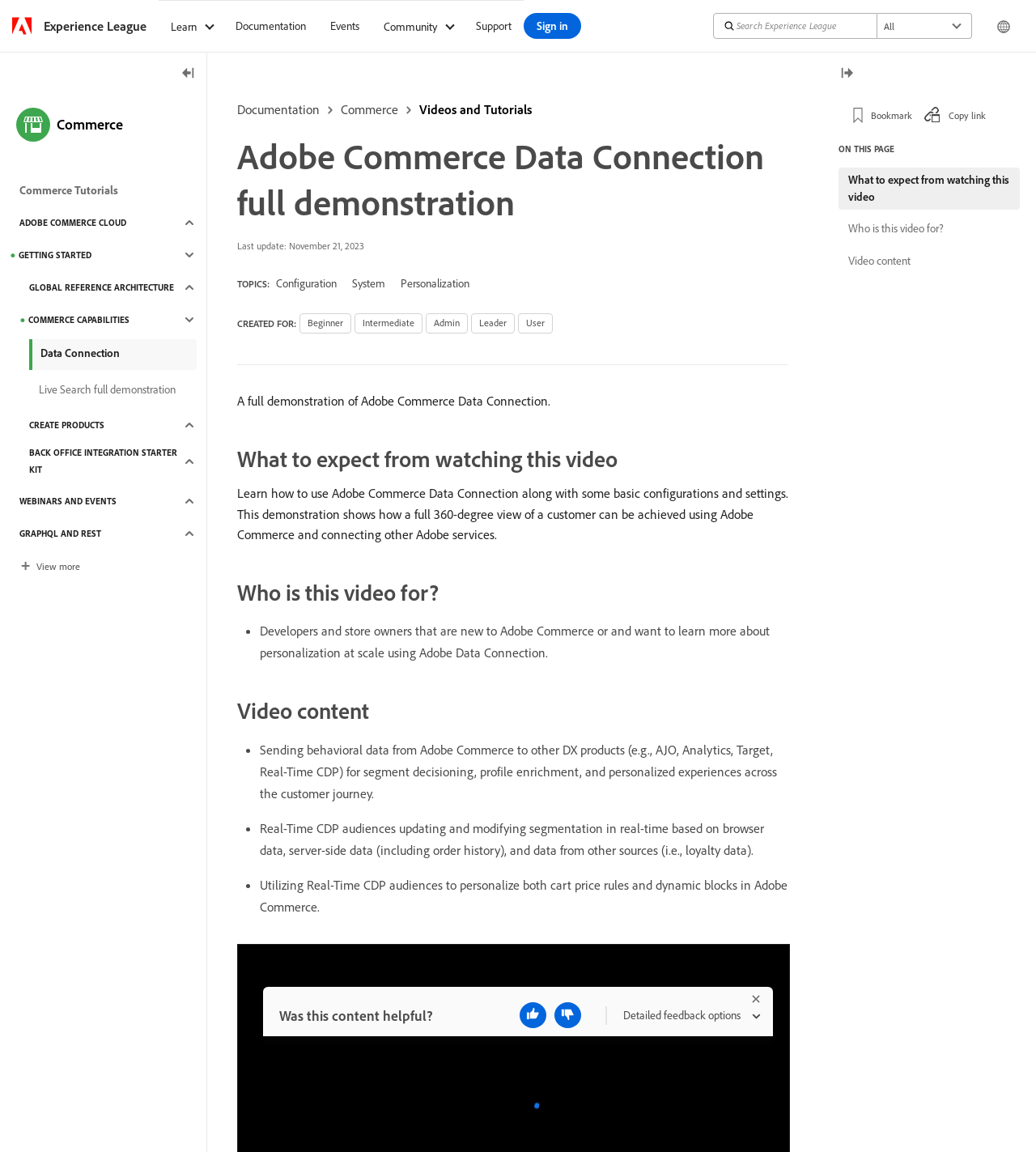Use a single word or phrase to answer the question:
What is the topic of the video content?

Sending behavioral data